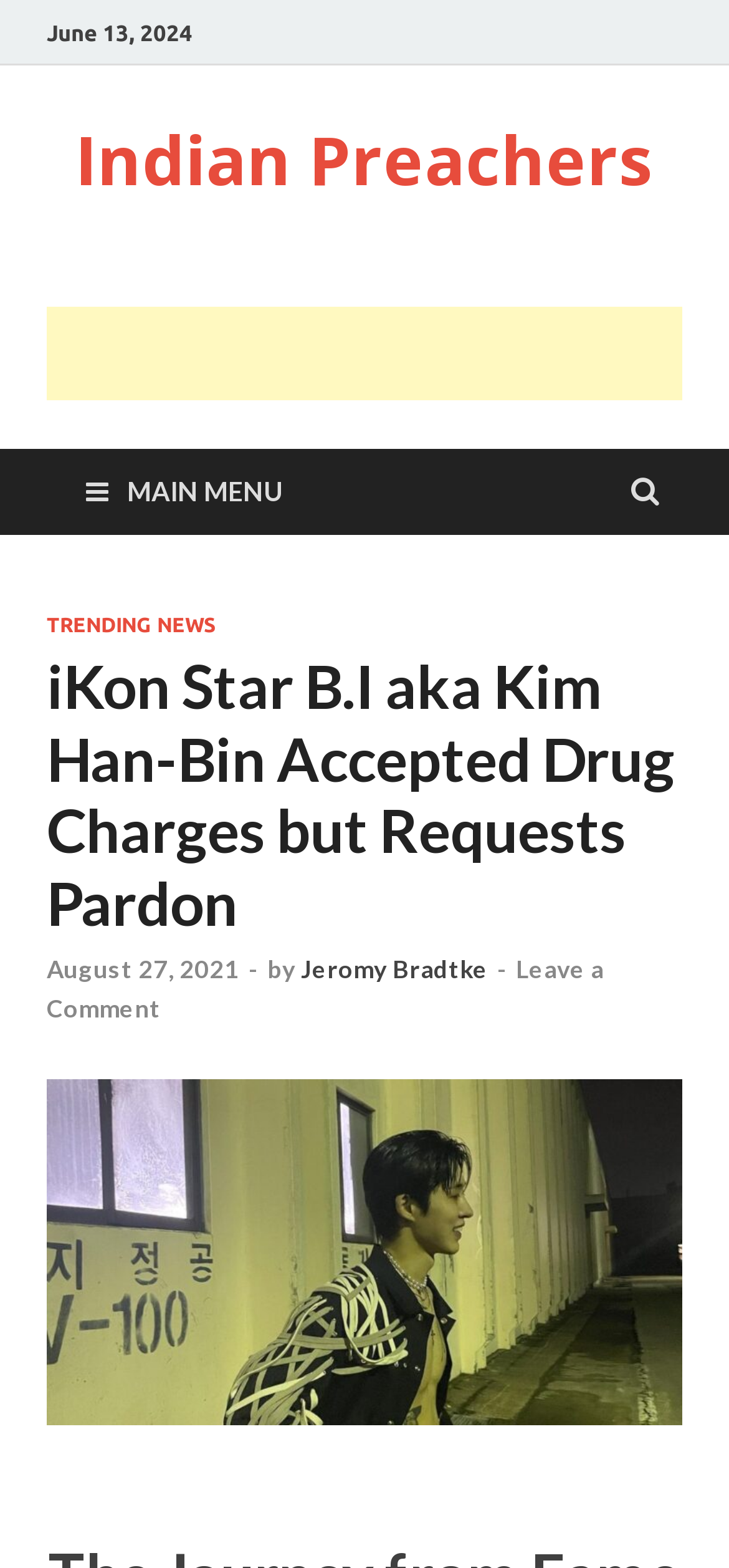Based on the element description: "Leave a Comment", identify the UI element and provide its bounding box coordinates. Use four float numbers between 0 and 1, [left, top, right, bottom].

[0.064, 0.609, 0.828, 0.653]